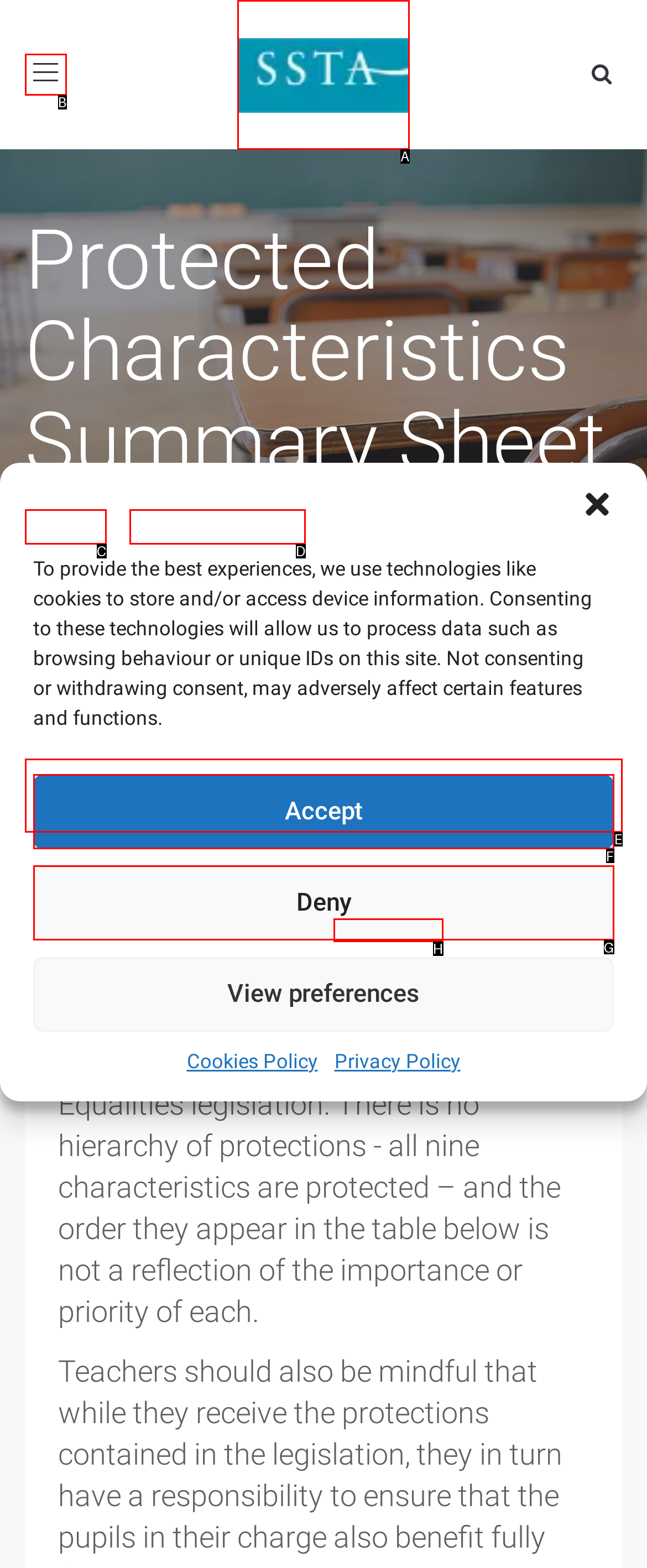Given the description: الرئيسية, pick the option that matches best and answer with the corresponding letter directly.

None